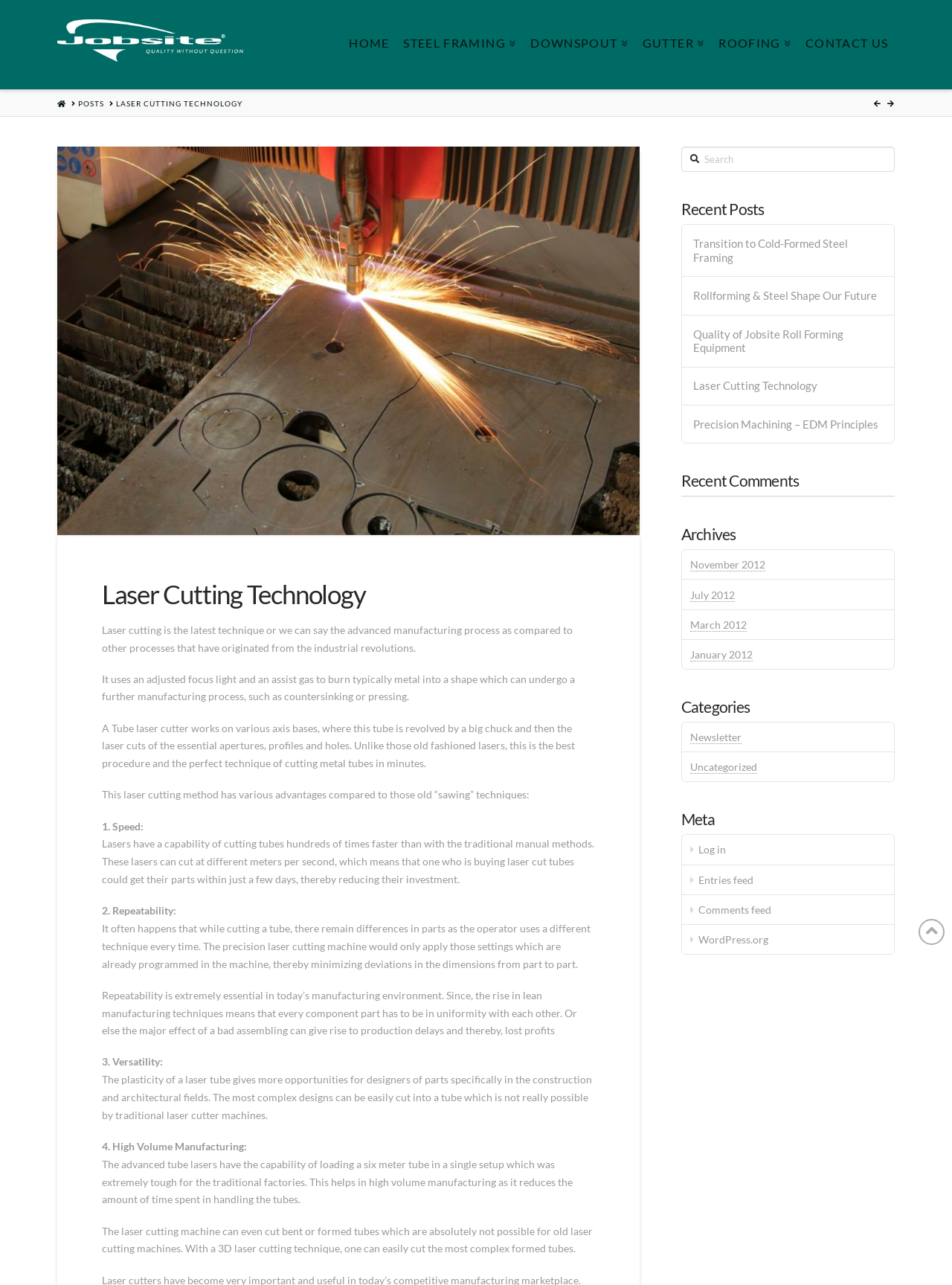Locate the bounding box coordinates of the area that needs to be clicked to fulfill the following instruction: "View Photography". The coordinates should be in the format of four float numbers between 0 and 1, namely [left, top, right, bottom].

None